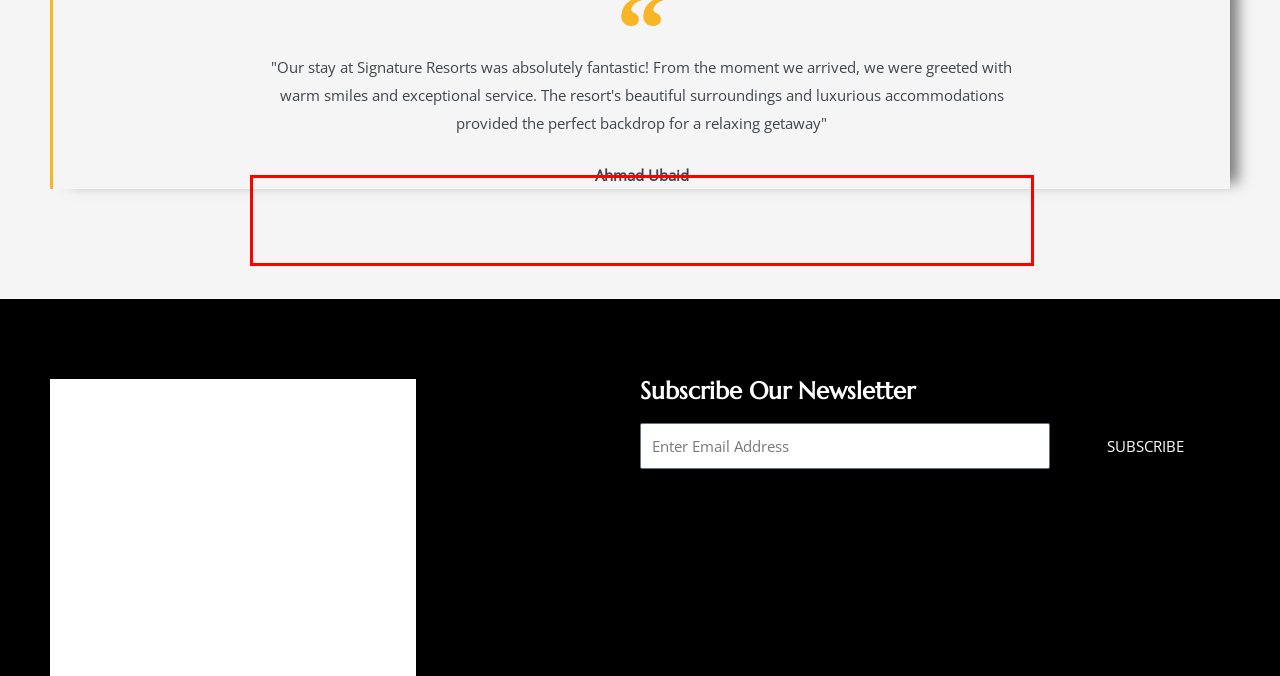Extract and provide the text found inside the red rectangle in the screenshot of the webpage.

"Our stay at Signature Resorts was absolutely fantastic! From the moment we arrived, we were greeted with warm smiles and exceptional service. The resort's beautiful surroundings and luxurious accommodations provided the perfect backdrop for a relaxing getaway"